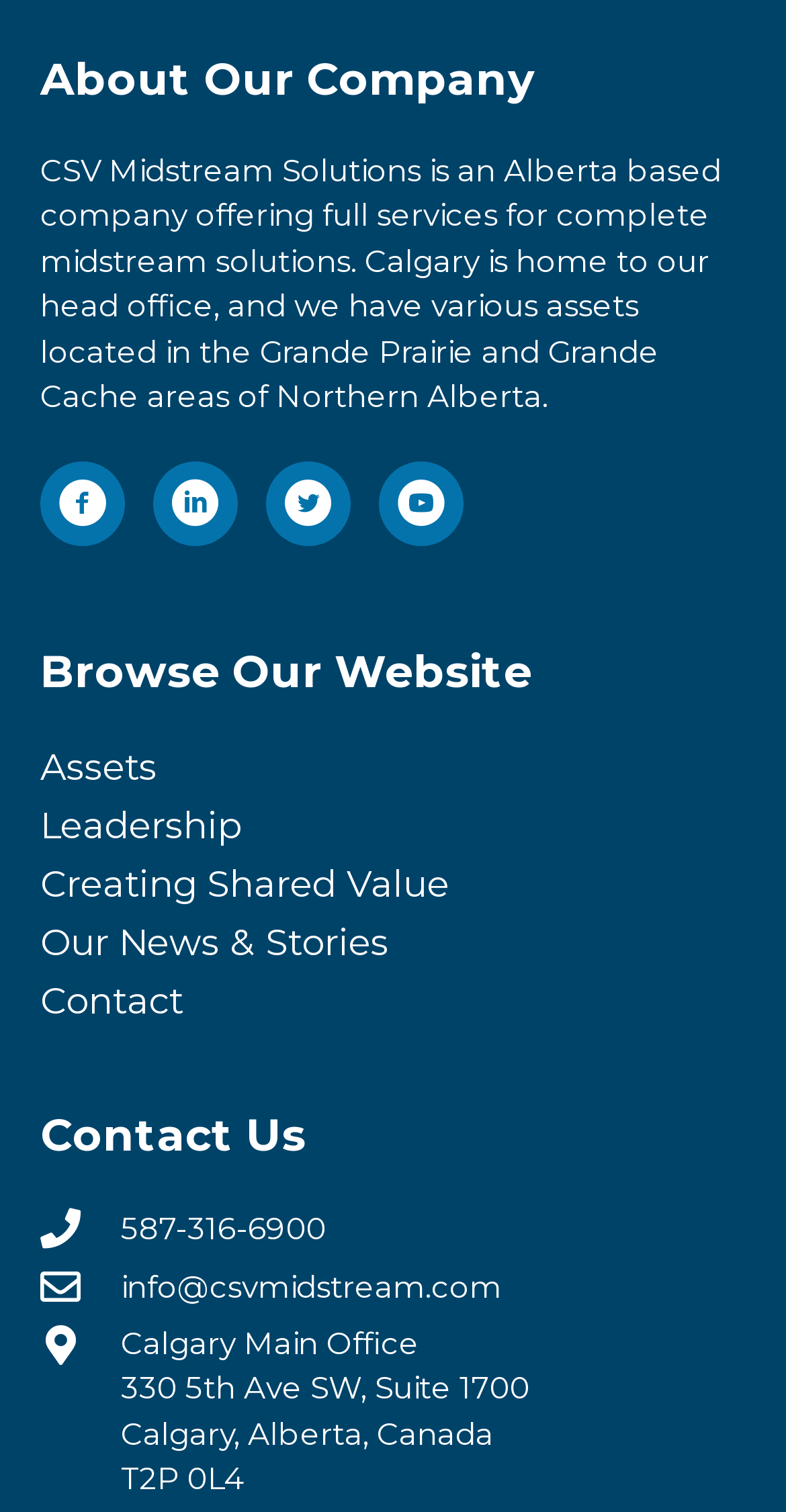Using the information in the image, give a comprehensive answer to the question: 
What is the company's head office location?

The answer can be found in the 'Contact Us' section, where it is mentioned that 'Calgary is home to our head office'.